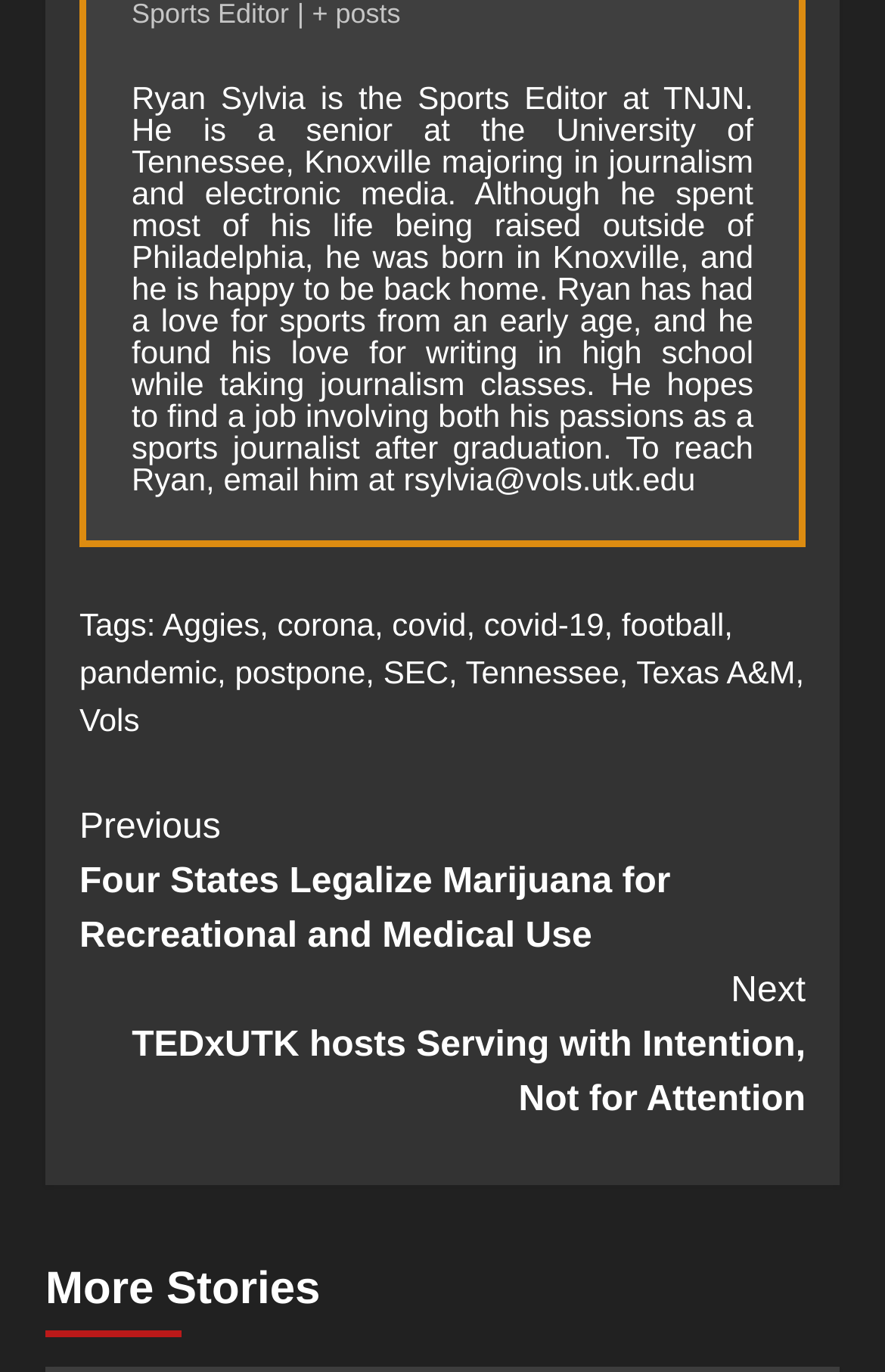Can you determine the bounding box coordinates of the area that needs to be clicked to fulfill the following instruction: "View more stories"?

[0.051, 0.913, 0.362, 0.974]